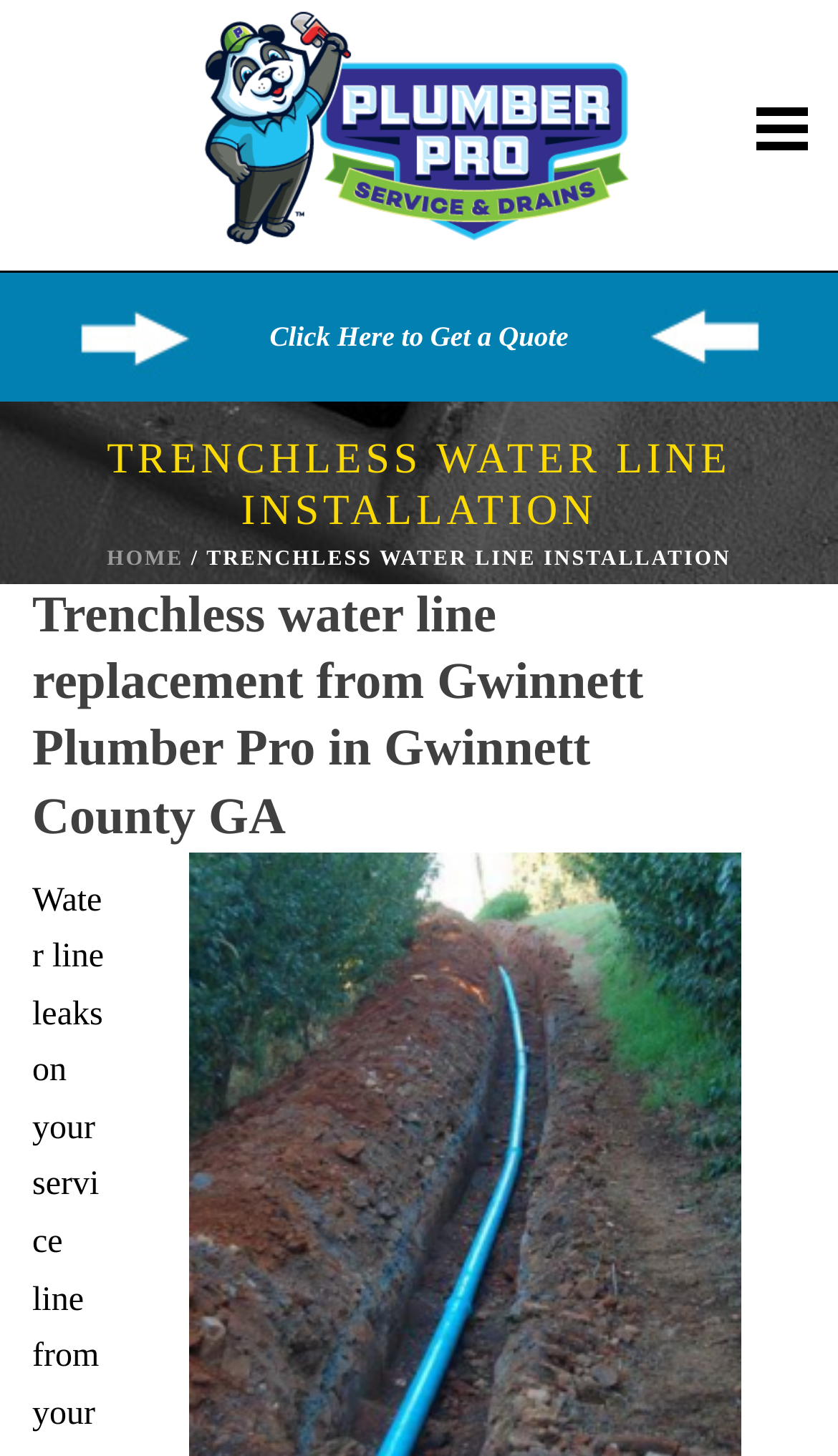Determine the heading of the webpage and extract its text content.

TRENCHLESS WATER LINE INSTALLATION